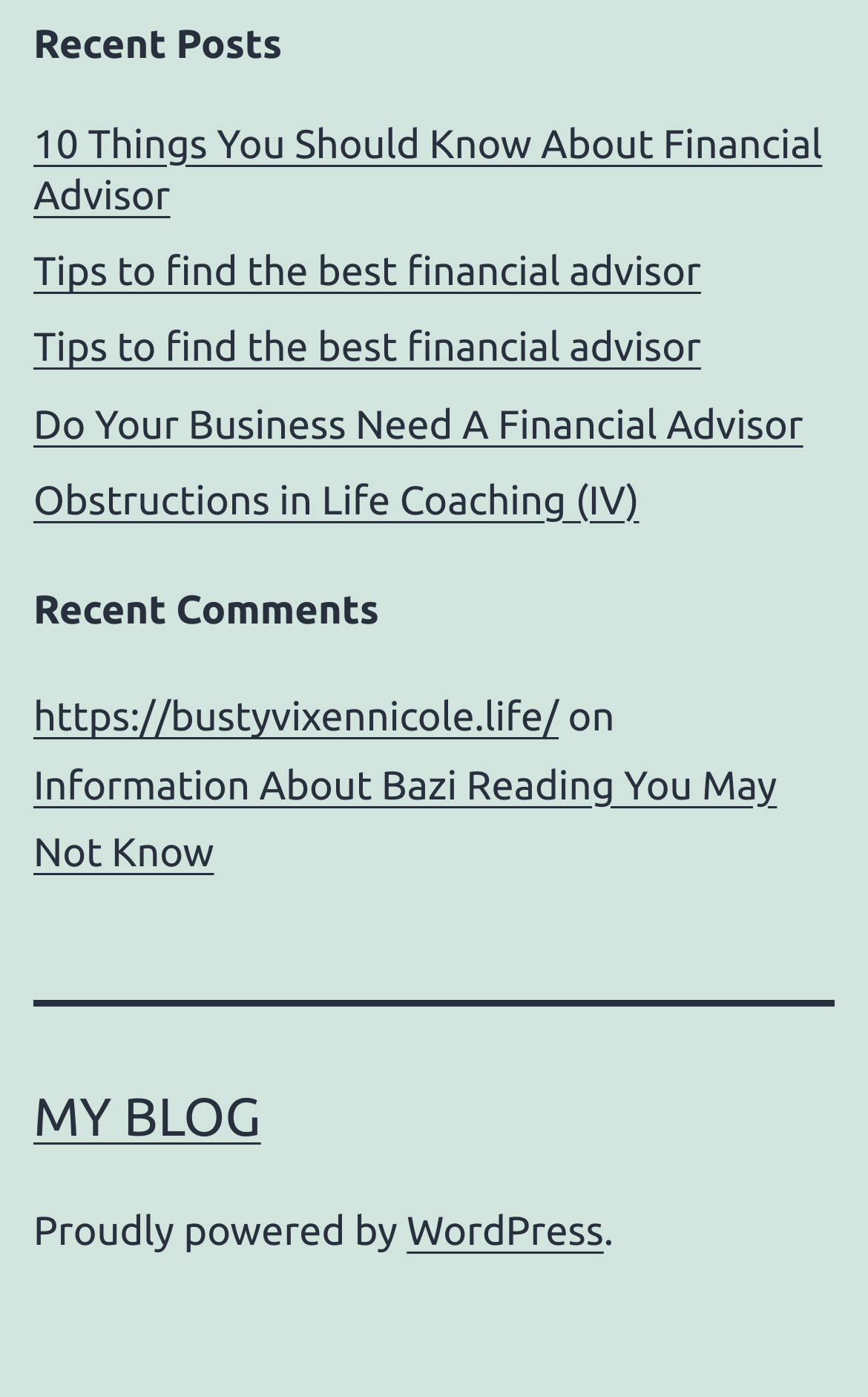Can you look at the image and give a comprehensive answer to the question:
How many recent posts are listed?

There are five links listed under the 'Recent Posts' heading, which suggests that there are five recent posts.